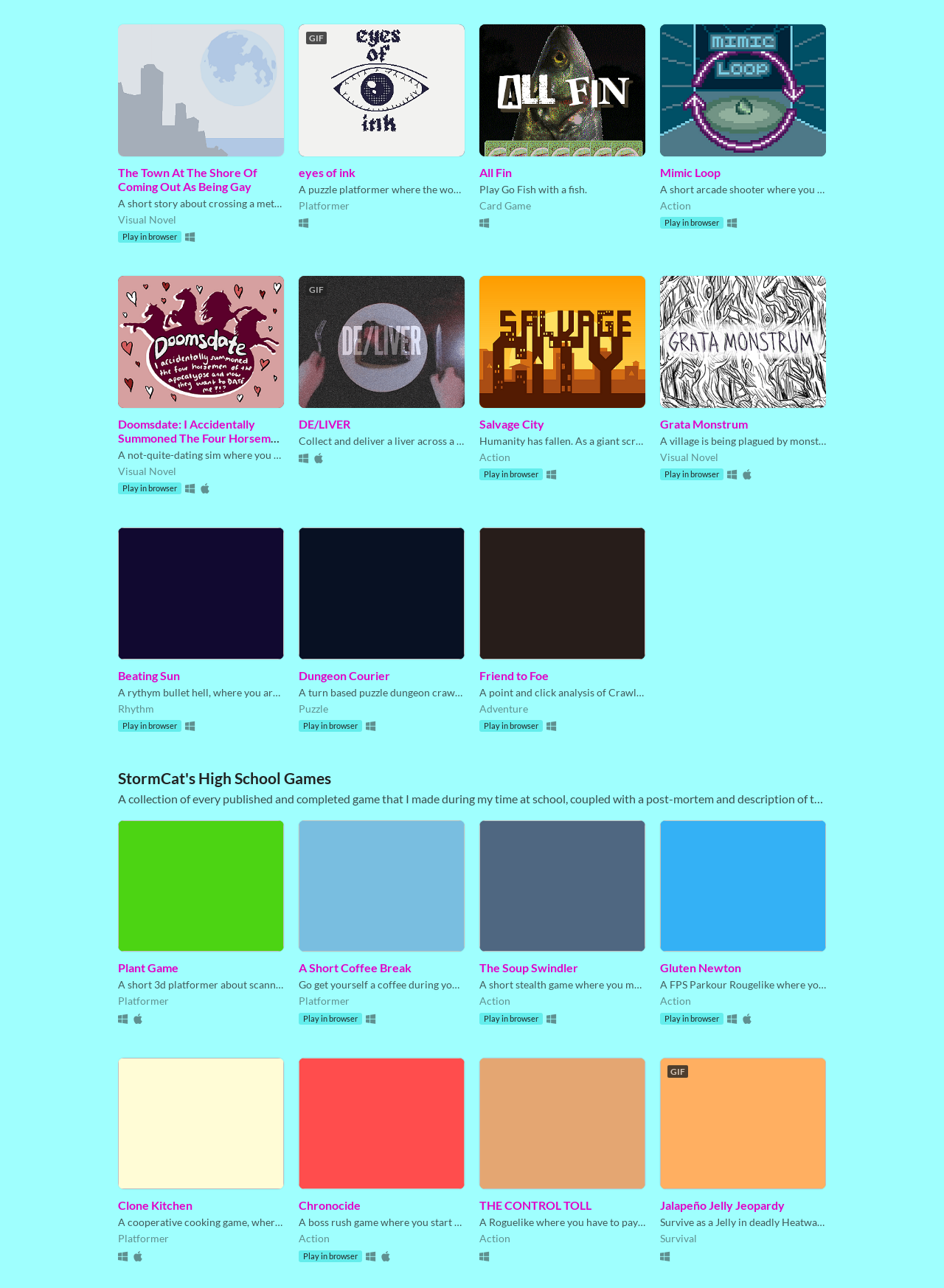Can you give a detailed response to the following question using the information from the image? What is the common feature of the games listed on the webpage?

Many of the games listed on the webpage have a 'Play in browser' button or text, indicating that they can be played directly in a web browser without the need for a separate download or installation.